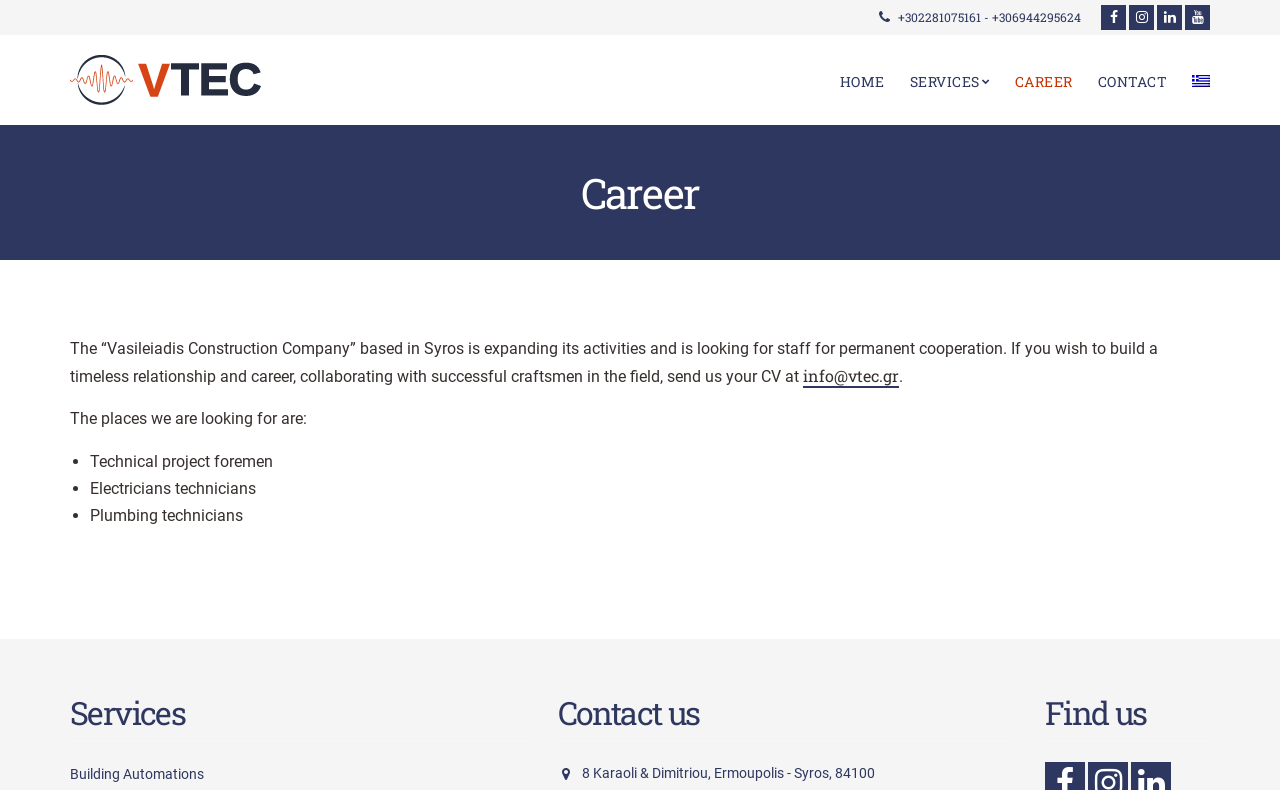Using the provided element description: "Building Automations", identify the bounding box coordinates. The coordinates should be four floats between 0 and 1 in the order [left, top, right, bottom].

[0.055, 0.969, 0.159, 0.99]